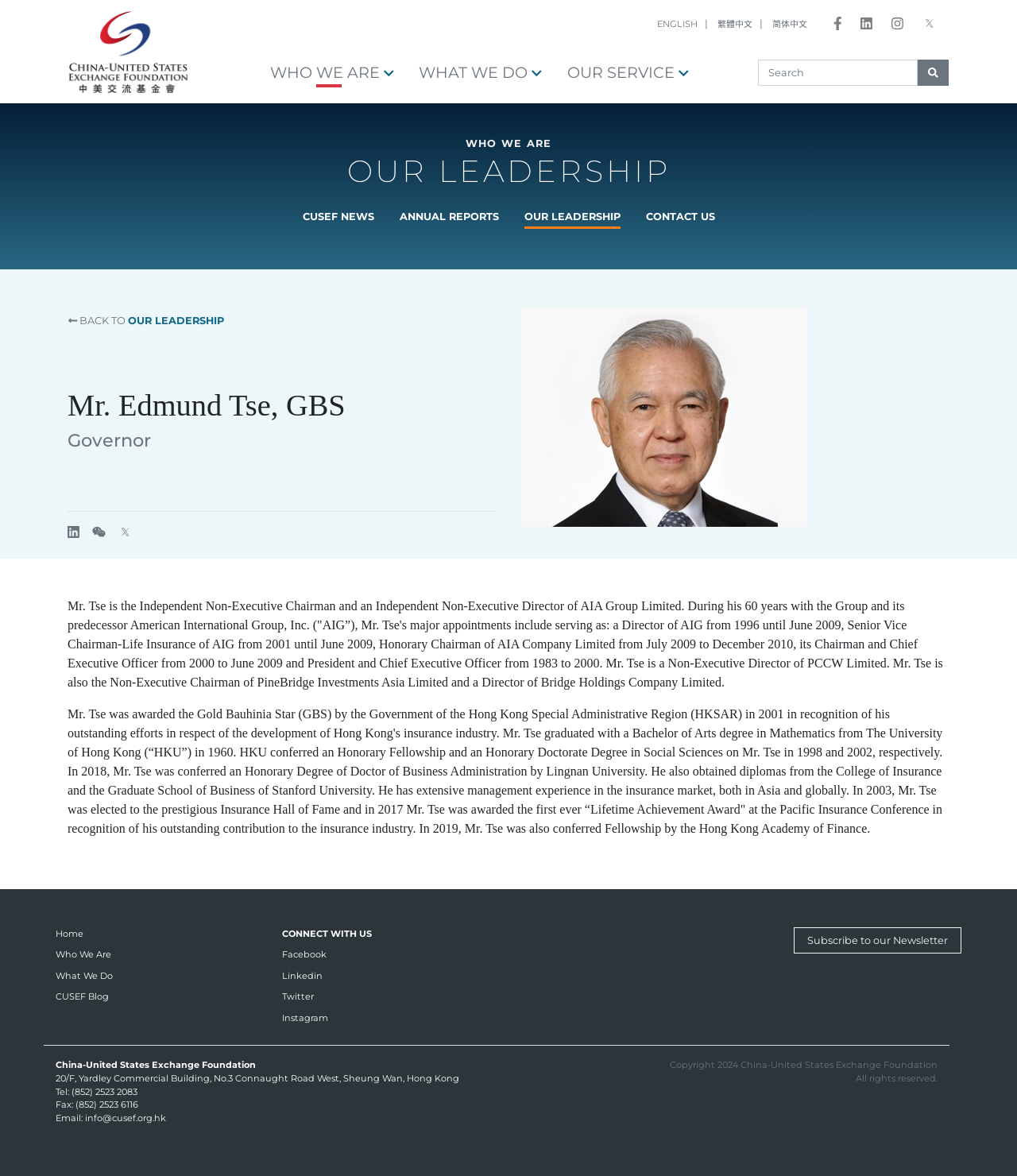Can you pinpoint the bounding box coordinates for the clickable element required for this instruction: "Click the CUSEF Logo"? The coordinates should be four float numbers between 0 and 1, i.e., [left, top, right, bottom].

[0.067, 0.005, 0.184, 0.083]